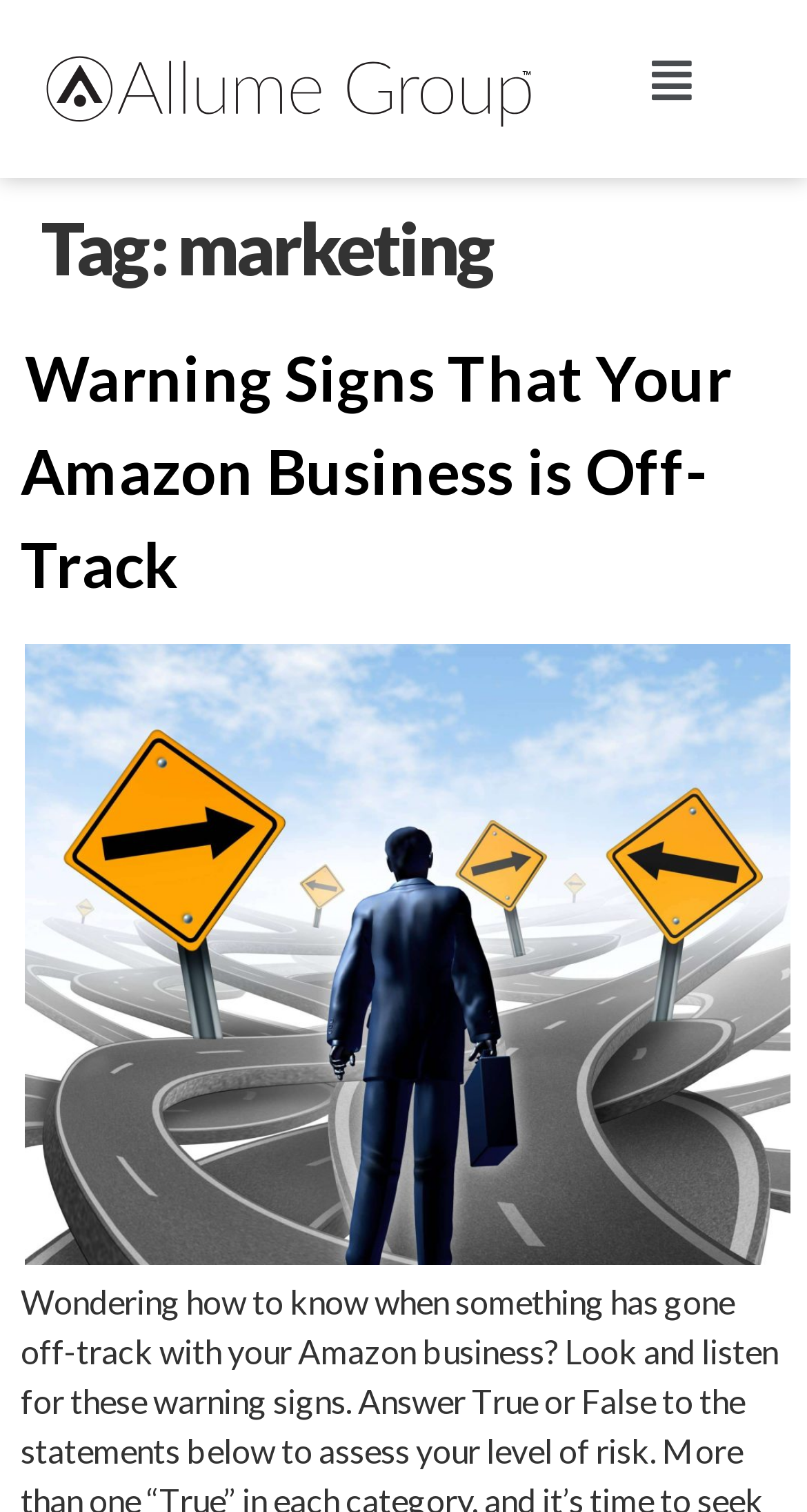Determine the bounding box coordinates of the UI element described by: "Menu".

[0.788, 0.027, 0.876, 0.079]